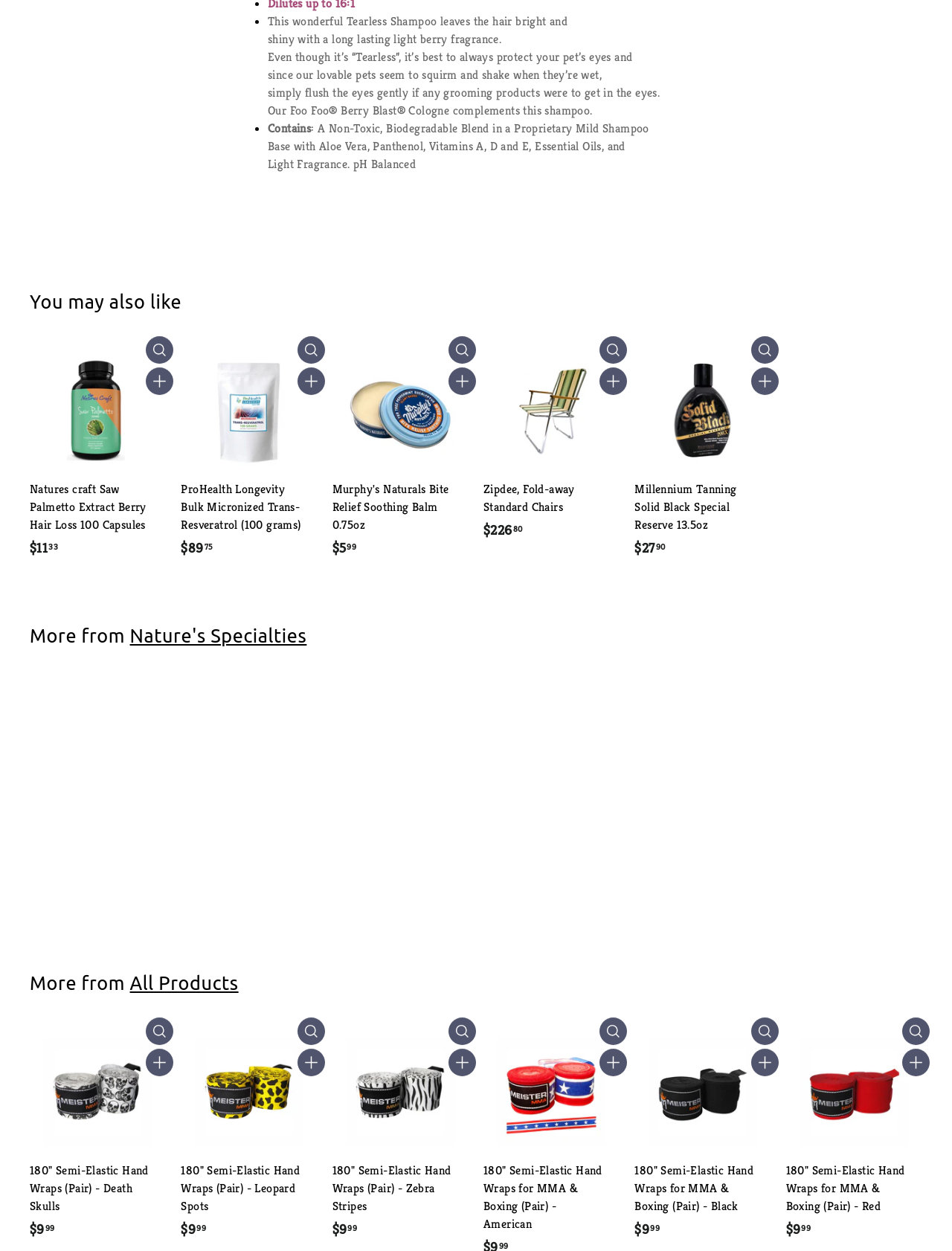Specify the bounding box coordinates of the element's region that should be clicked to achieve the following instruction: "Explore more products from 'Nature's Specialties'". The bounding box coordinates consist of four float numbers between 0 and 1, in the format [left, top, right, bottom].

[0.136, 0.5, 0.322, 0.517]